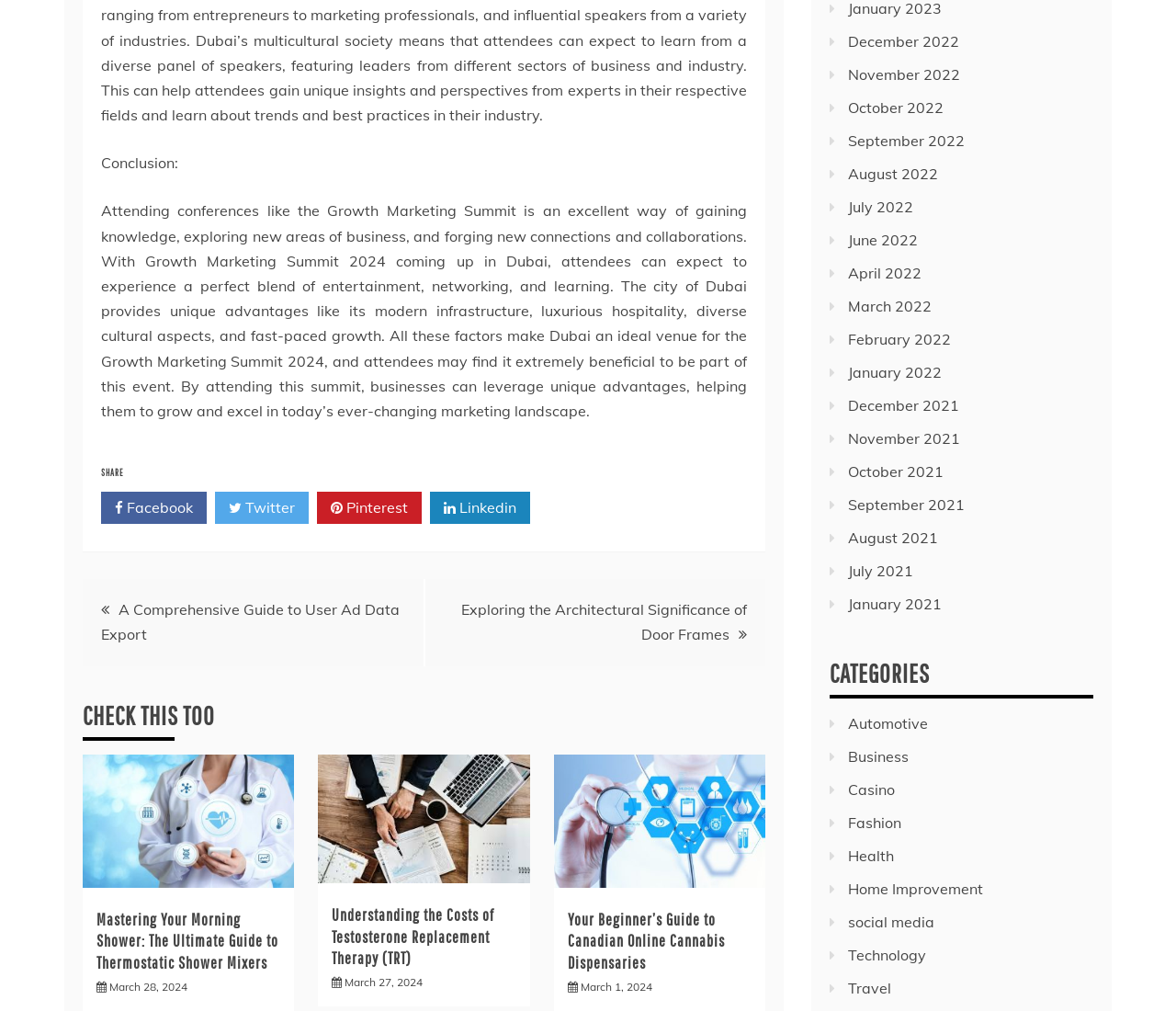Find the bounding box coordinates of the element to click in order to complete this instruction: "Share on Facebook". The bounding box coordinates must be four float numbers between 0 and 1, denoted as [left, top, right, bottom].

[0.086, 0.487, 0.176, 0.518]